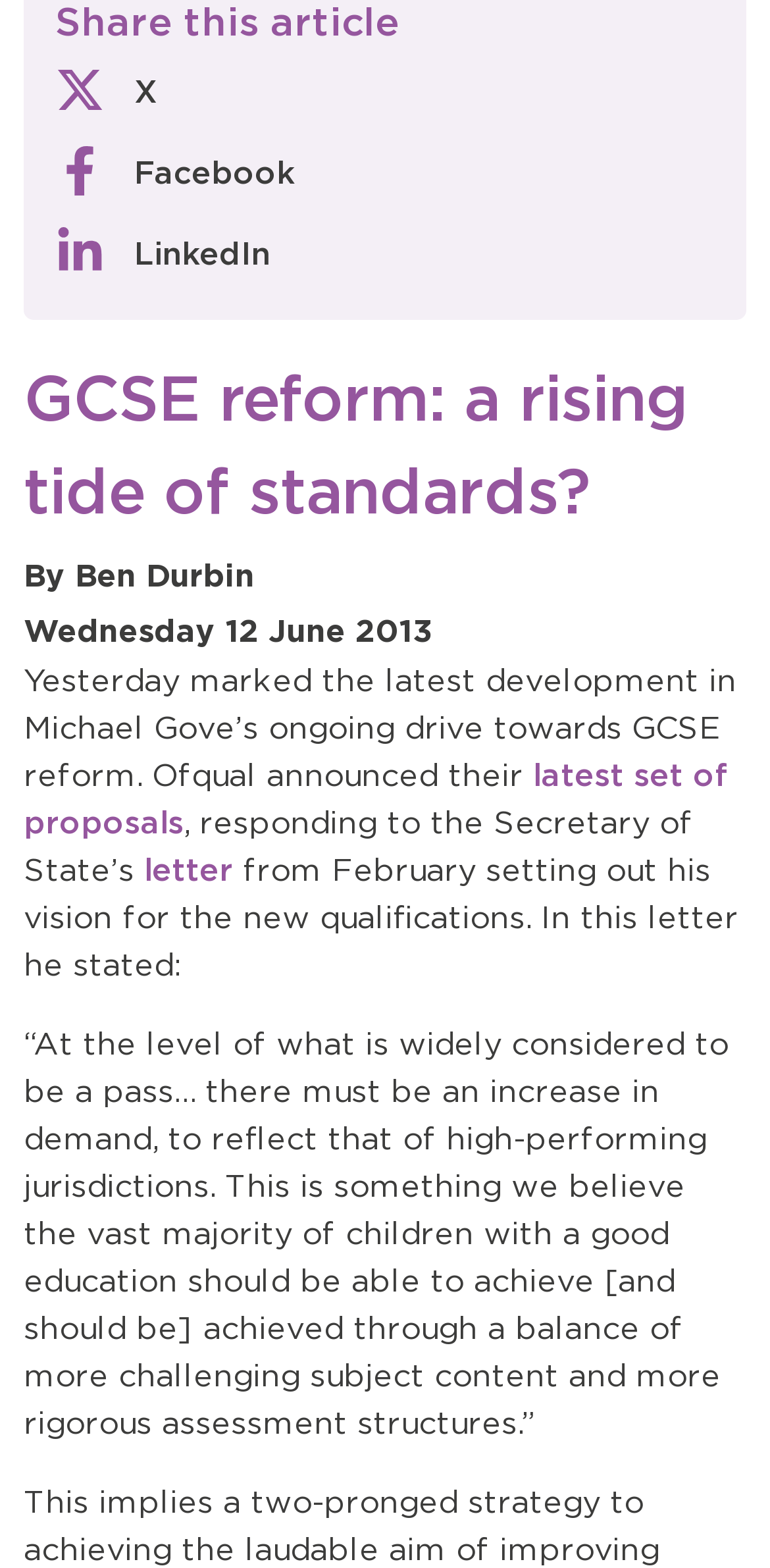Given the element description Policy & Consultations, specify the bounding box coordinates of the corresponding UI element in the format (top-left x, top-left y, bottom-right x, bottom-right y). All values must be between 0 and 1.

[0.059, 0.175, 0.941, 0.205]